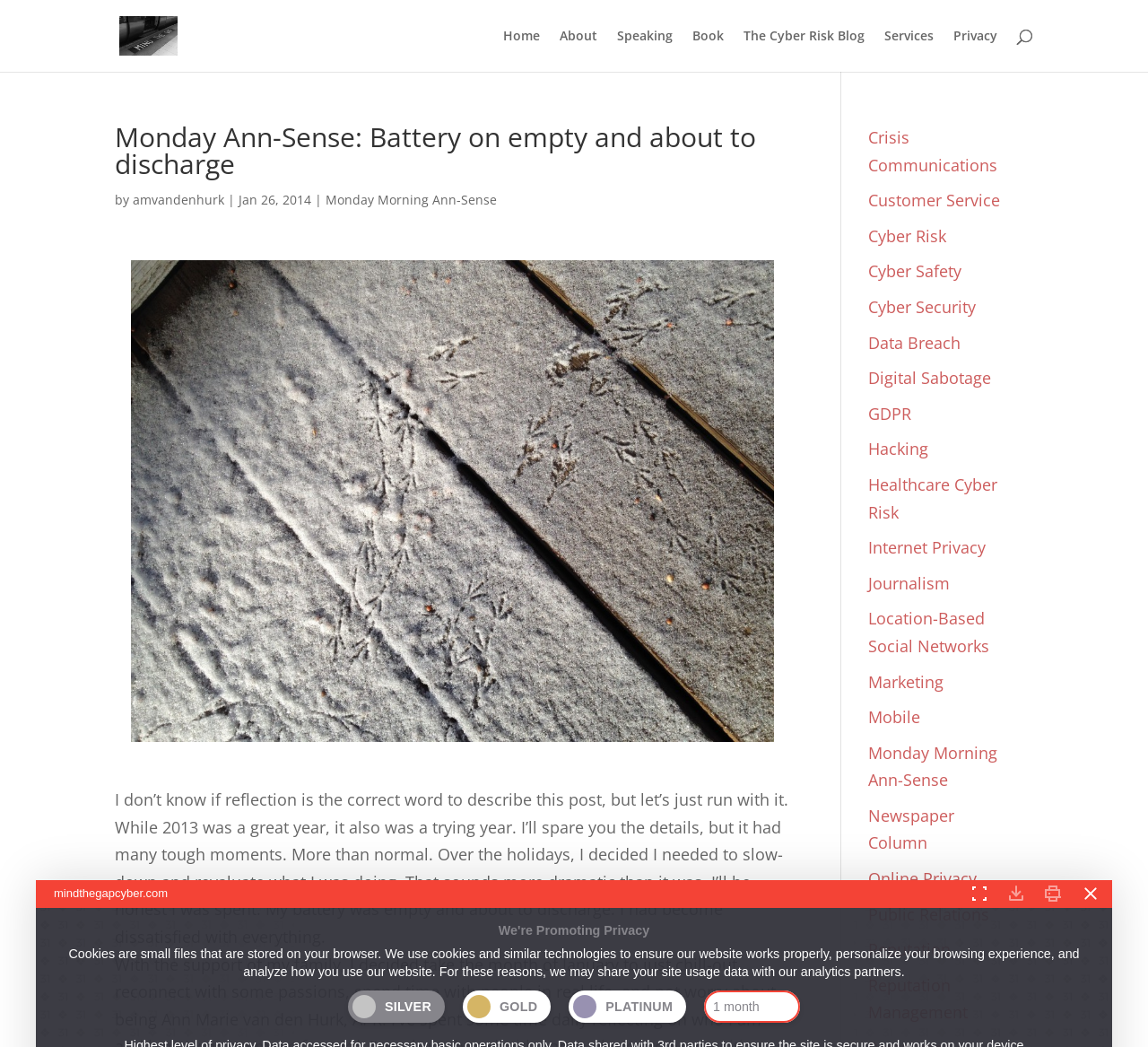Describe all the key features of the webpage in detail.

This webpage is titled "Taking Time to Reflect and Recharge" and has a meta description that encourages readers to take time to reflect and rediscover themselves. The webpage has a navigation menu at the top with links to "Home", "About", "Speaking", "Book", "The Cyber Risk Blog", "Services", and "Privacy". 

Below the navigation menu, there is a search bar that spans across the top of the page. Underneath the search bar, there is a heading that reads "Monday Ann-Sense: Battery on empty and about to discharge" followed by the author's name "amvandenhurk" and the date "Jan 26, 2014". 

The main content of the webpage is a blog post that discusses the importance of taking time to reflect and recharge. The post is divided into paragraphs and has a few links to other related articles. On the right-hand side of the page, there is a list of links to various topics such as "Crisis Communications", "Customer Service", "Cyber Risk", and many others. 

At the bottom of the page, there is a section that explains the use of cookies on the website and provides options to manage cookie settings. There is also a radio group with options labeled "Silver", "Gold", and "Platinum", and a combo box below it. 

Throughout the page, there are several images, including the "Mind The Gap Cyber" logo at the top and an image titled "Bird Tracks in Snow" within the blog post.